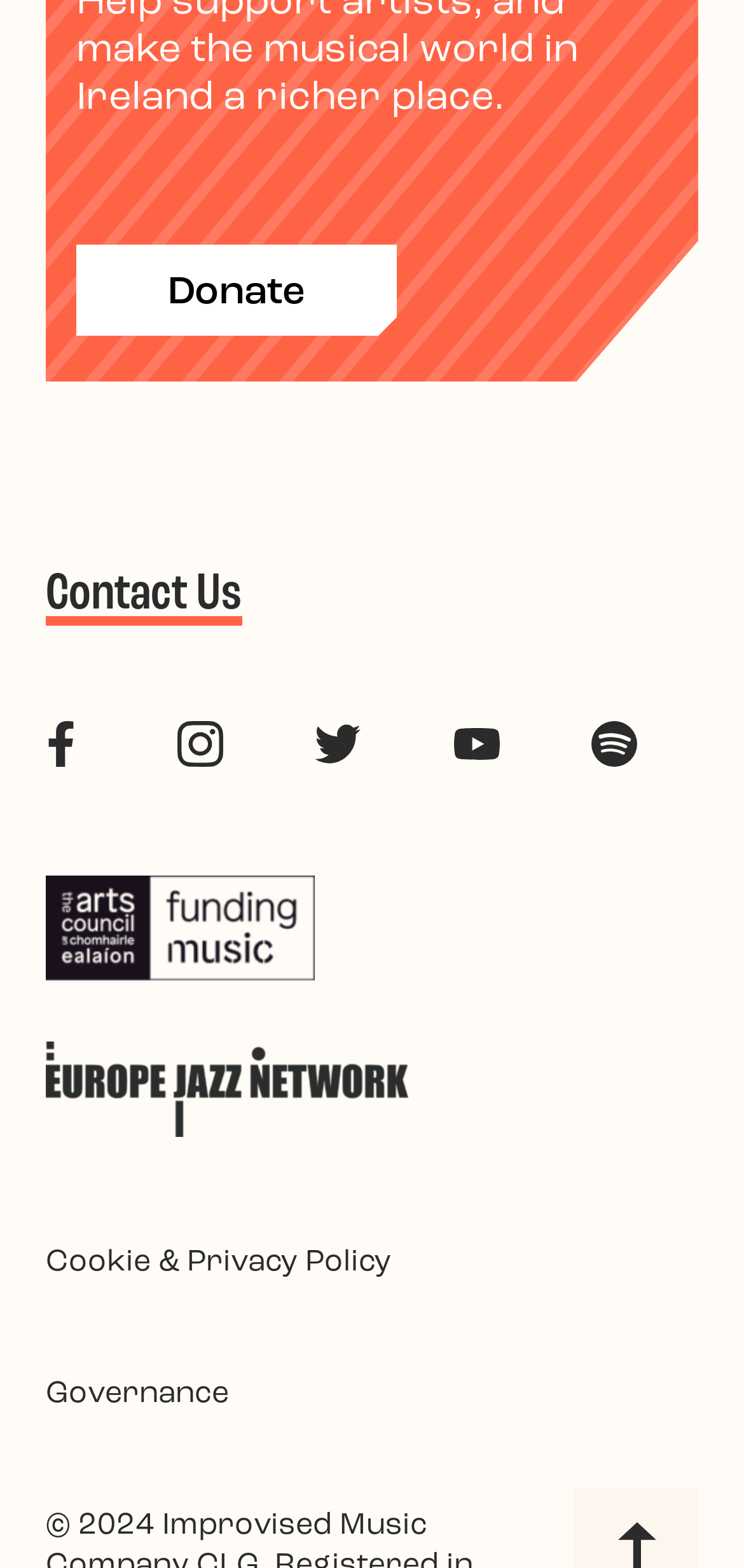Find the bounding box coordinates of the element you need to click on to perform this action: 'Follow us on Facebook'. The coordinates should be represented by four float values between 0 and 1, in the format [left, top, right, bottom].

[0.01, 0.448, 0.154, 0.5]